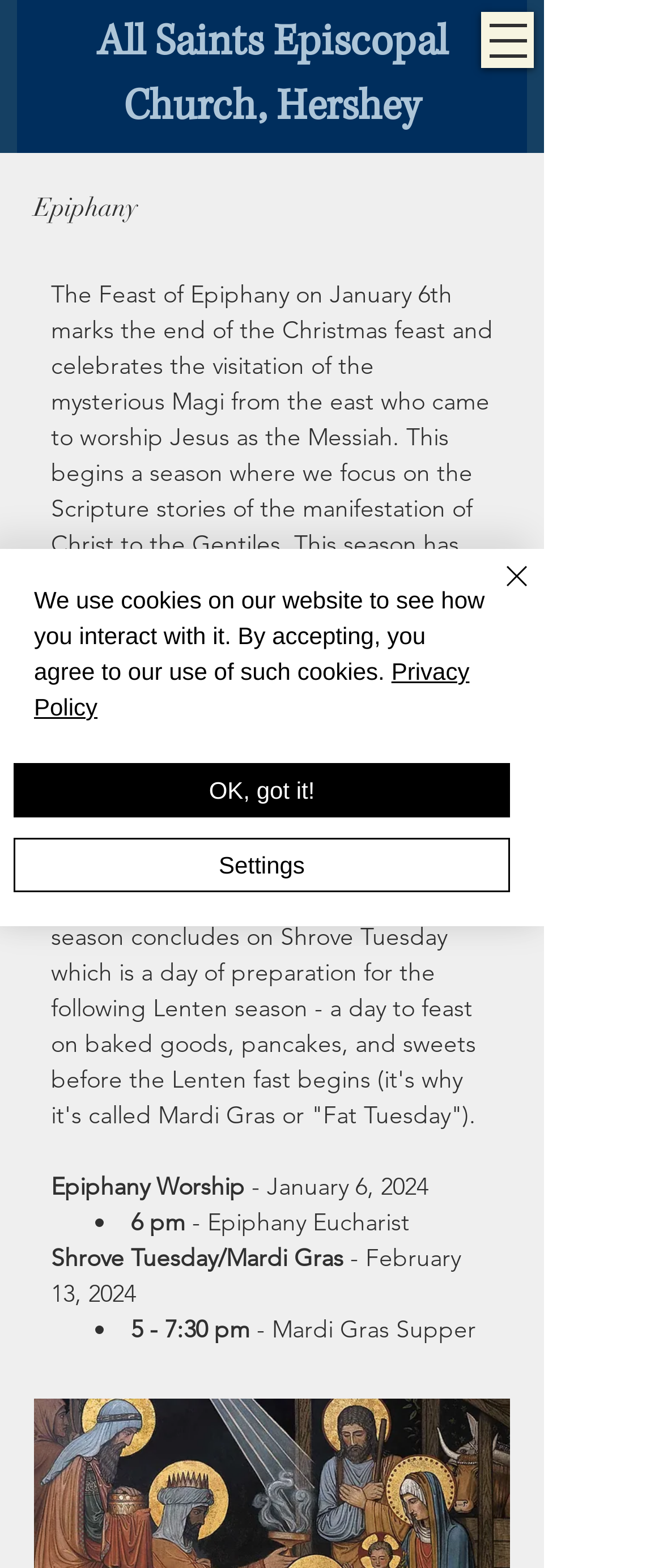Identify the bounding box for the element characterized by the following description: "All Saints Episcopal Church, Hershey".

[0.146, 0.01, 0.674, 0.085]